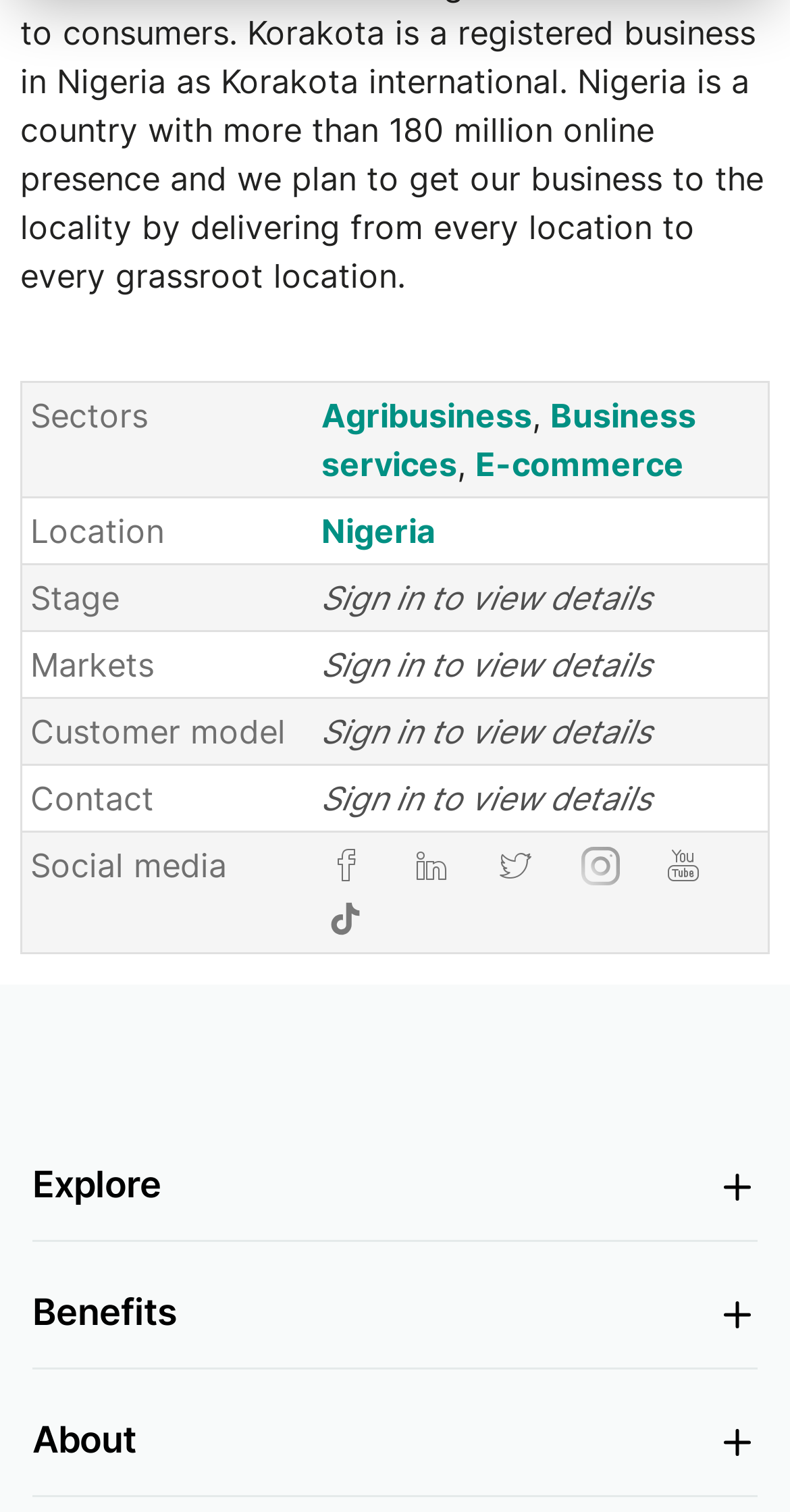Please determine the bounding box coordinates of the clickable area required to carry out the following instruction: "Explore the website". The coordinates must be four float numbers between 0 and 1, represented as [left, top, right, bottom].

[0.041, 0.75, 0.959, 0.82]